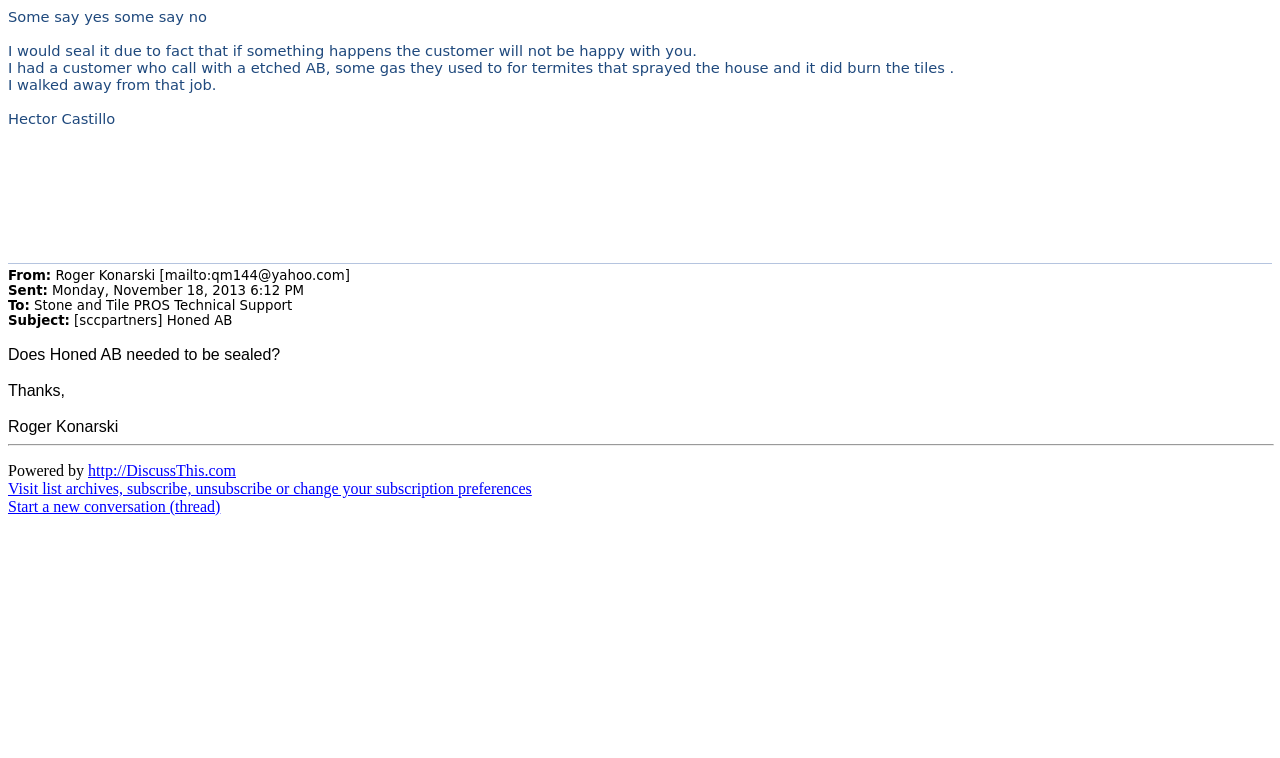What is the website mentioned at the bottom of the page?
Please give a detailed and elaborate answer to the question.

The website mentioned at the bottom of the page is DiscussThis.com, which is linked to the text 'Powered by'.